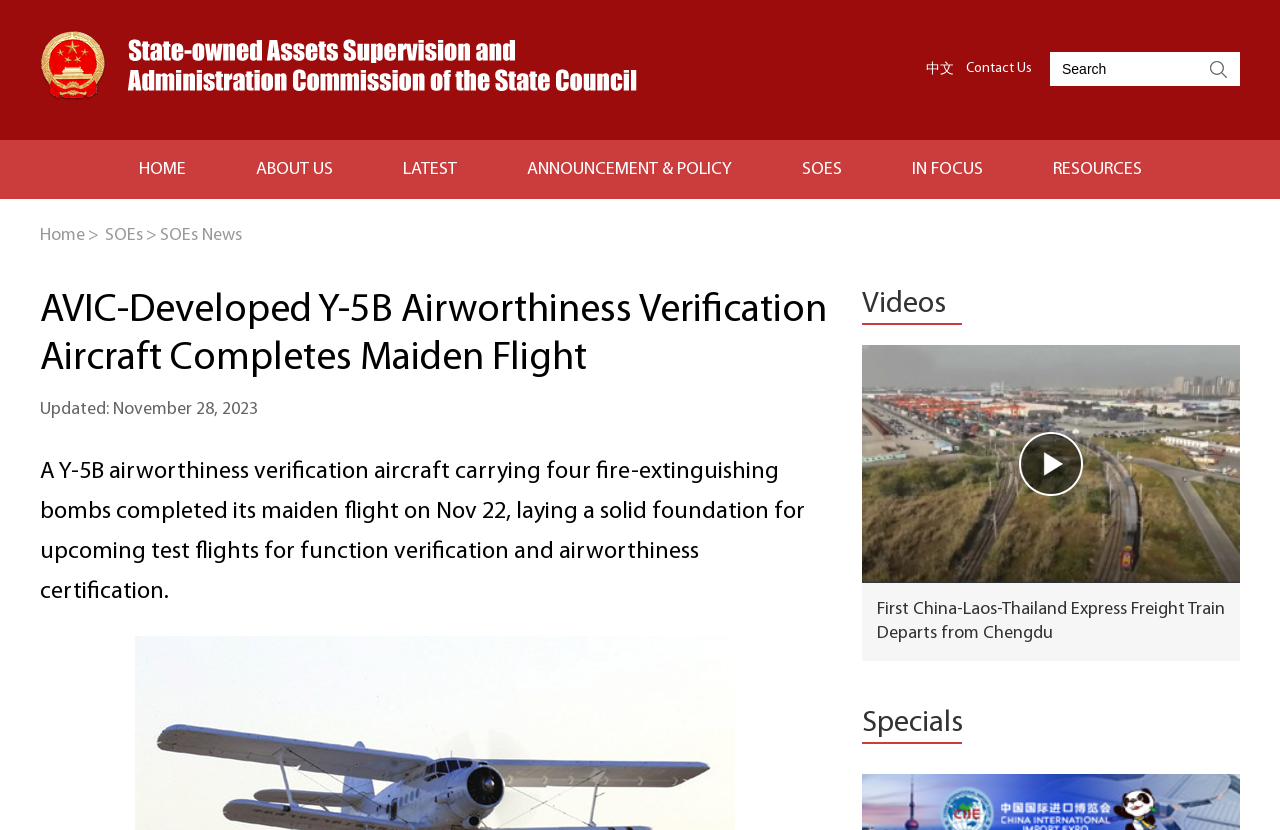Offer a detailed explanation of the webpage layout and contents.

The webpage appears to be a news article page from a Chinese aviation company, AVIC. At the top left corner, there is a navigation menu with links to "HOME", "ABOUT US", "LATEST", "ANNOUNCEMENT & POLICY", "SOES", "IN FOCUS", and "RESOURCES". Below this menu, there is a secondary navigation menu with links to "Home", "SOEs", and "SOEs News".

The main content of the page is divided into two columns. The left column contains the main article, which is headed by a title "AVIC-Developed Y-5B Airworthiness Verification Aircraft Completes Maiden Flight". Below the title, there is a timestamp "Updated: November 28, 2023". The article text describes the maiden flight of a Y-5B airworthiness verification aircraft, which carried four fire-extinguishing bombs.

On the right column, there are several links and an image. The links include "Videos", "微信图片_20231120195058_副本.png" (which is also an image), and "Specials". The image is a screenshot of a news article titled "First China-Laos-Thailand Express Freight Train Departs from Chengdu". Below the image, there is another link to the same article.

At the top right corner, there are links to "中文" (Chinese language) and "Contact Us", as well as a search box. There is also a logo or icon at the top left corner, but its description is not provided.